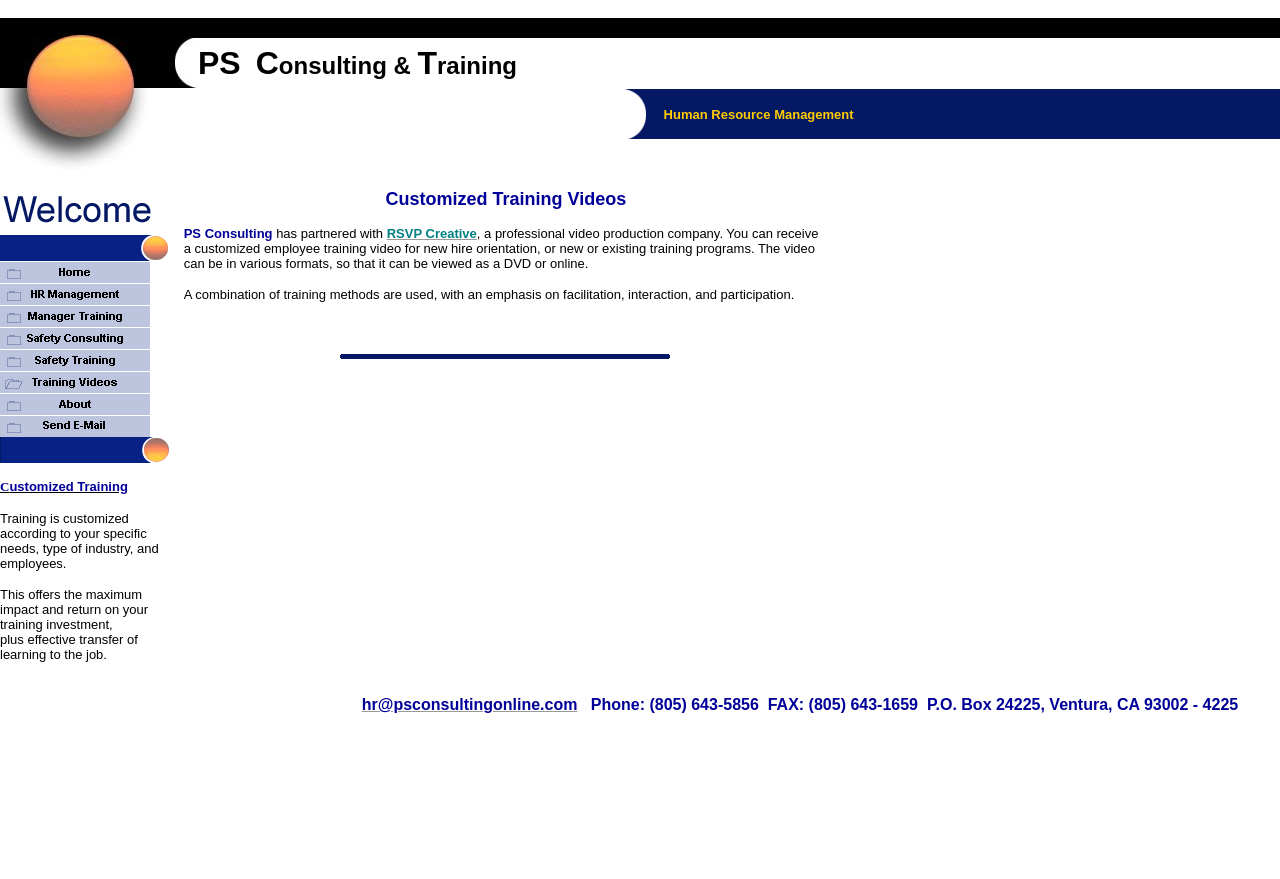Please identify the bounding box coordinates of the region to click in order to complete the task: "Click the Manager Training link". The coordinates must be four float numbers between 0 and 1, specified as [left, top, right, bottom].

[0.0, 0.356, 0.117, 0.375]